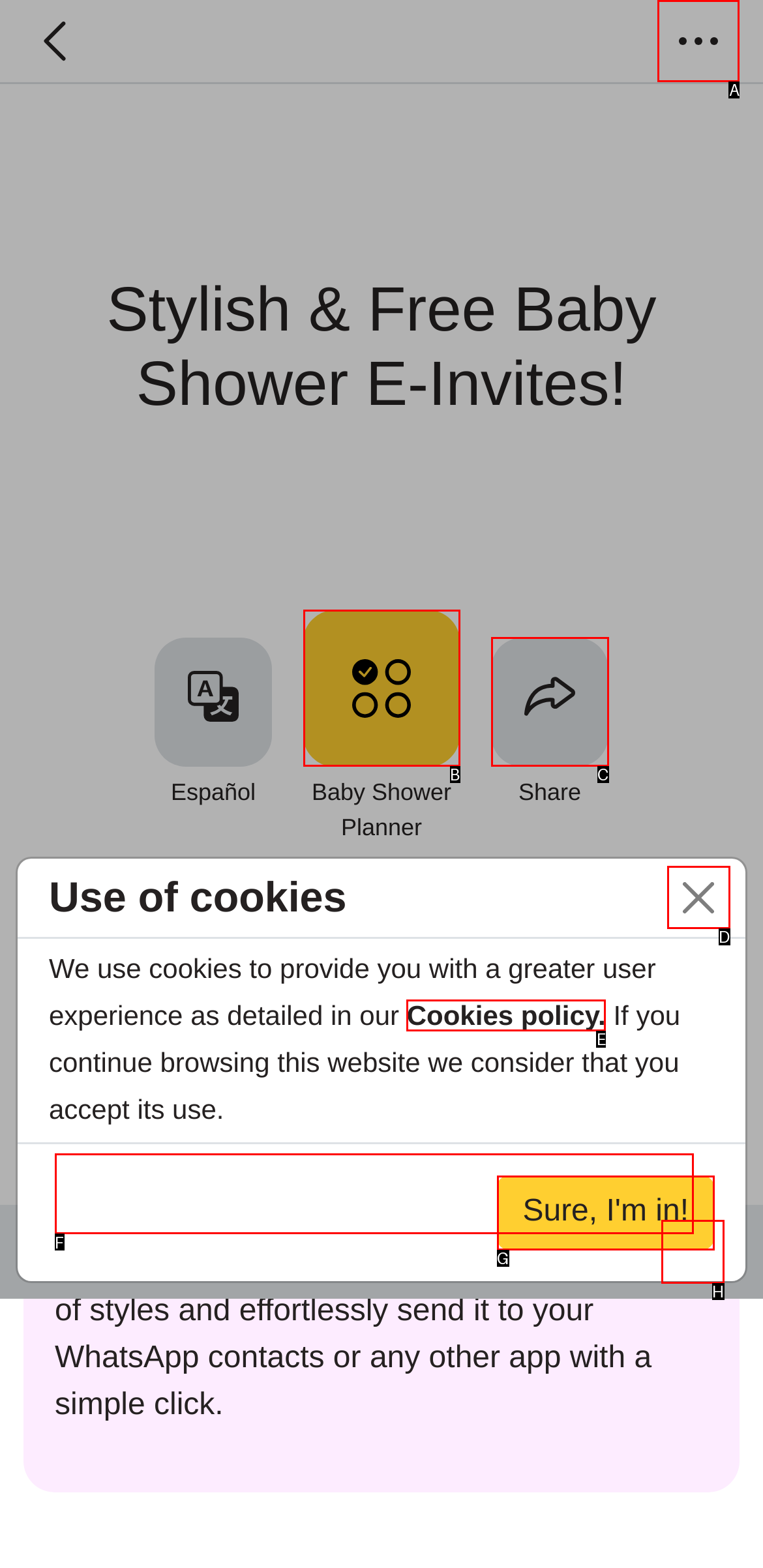Tell me which option I should click to complete the following task: Open main menu
Answer with the option's letter from the given choices directly.

A